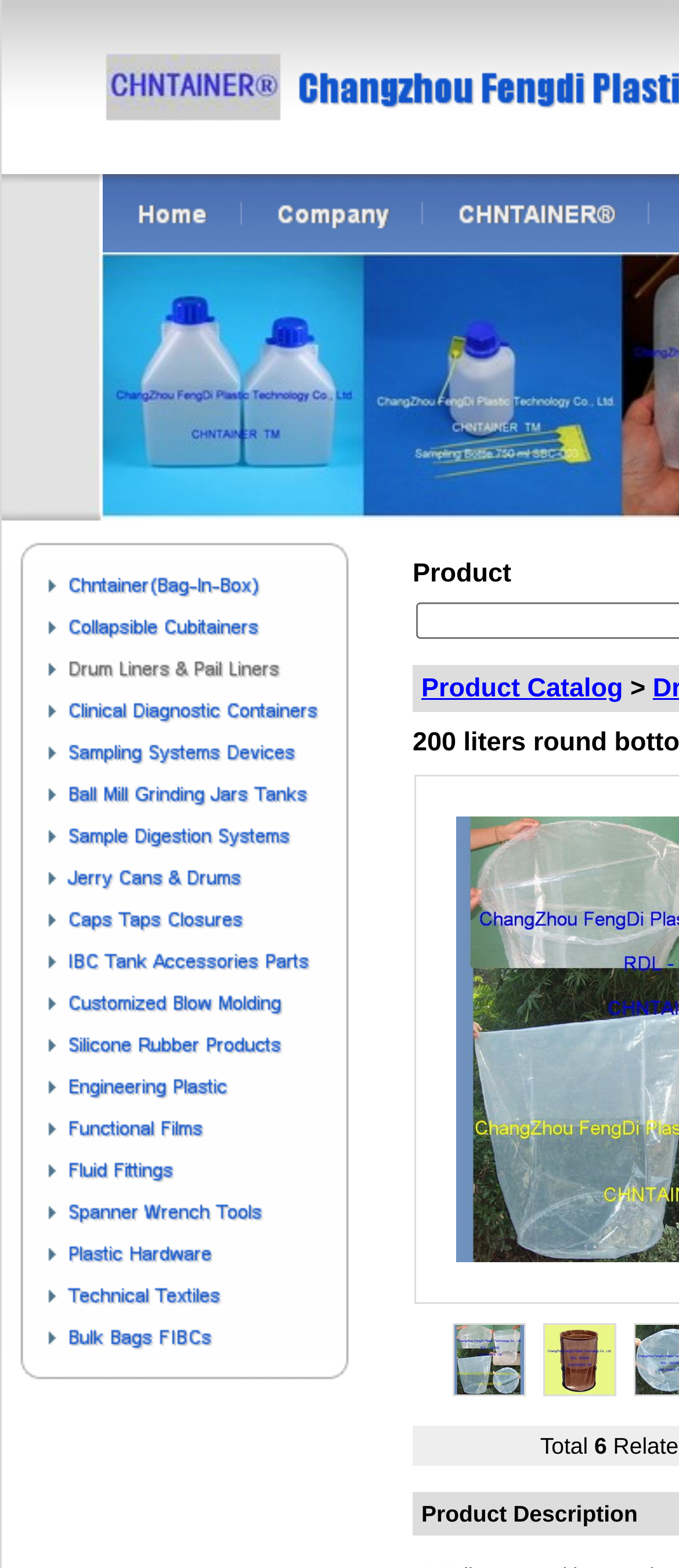How many product categories are there?
Using the image, provide a concise answer in one word or a short phrase.

19